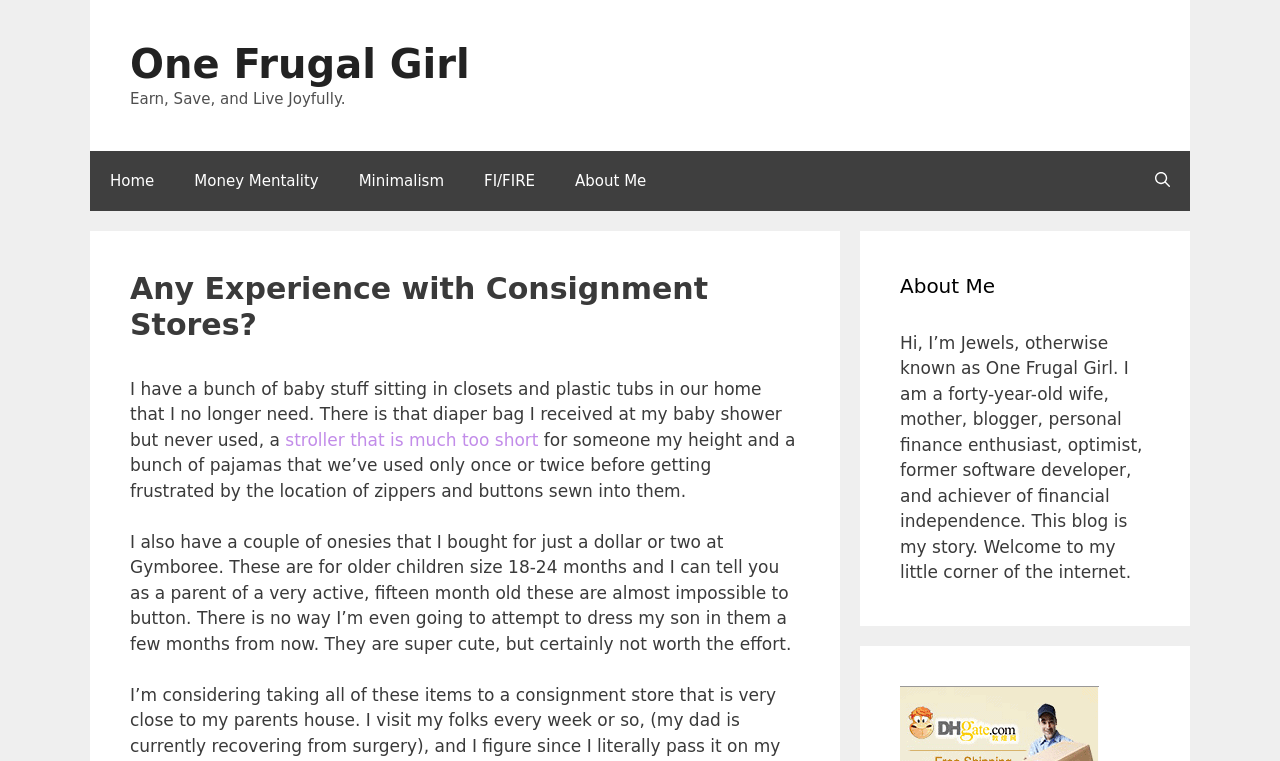Please extract the primary headline from the webpage.

Any Experience with Consignment Stores?